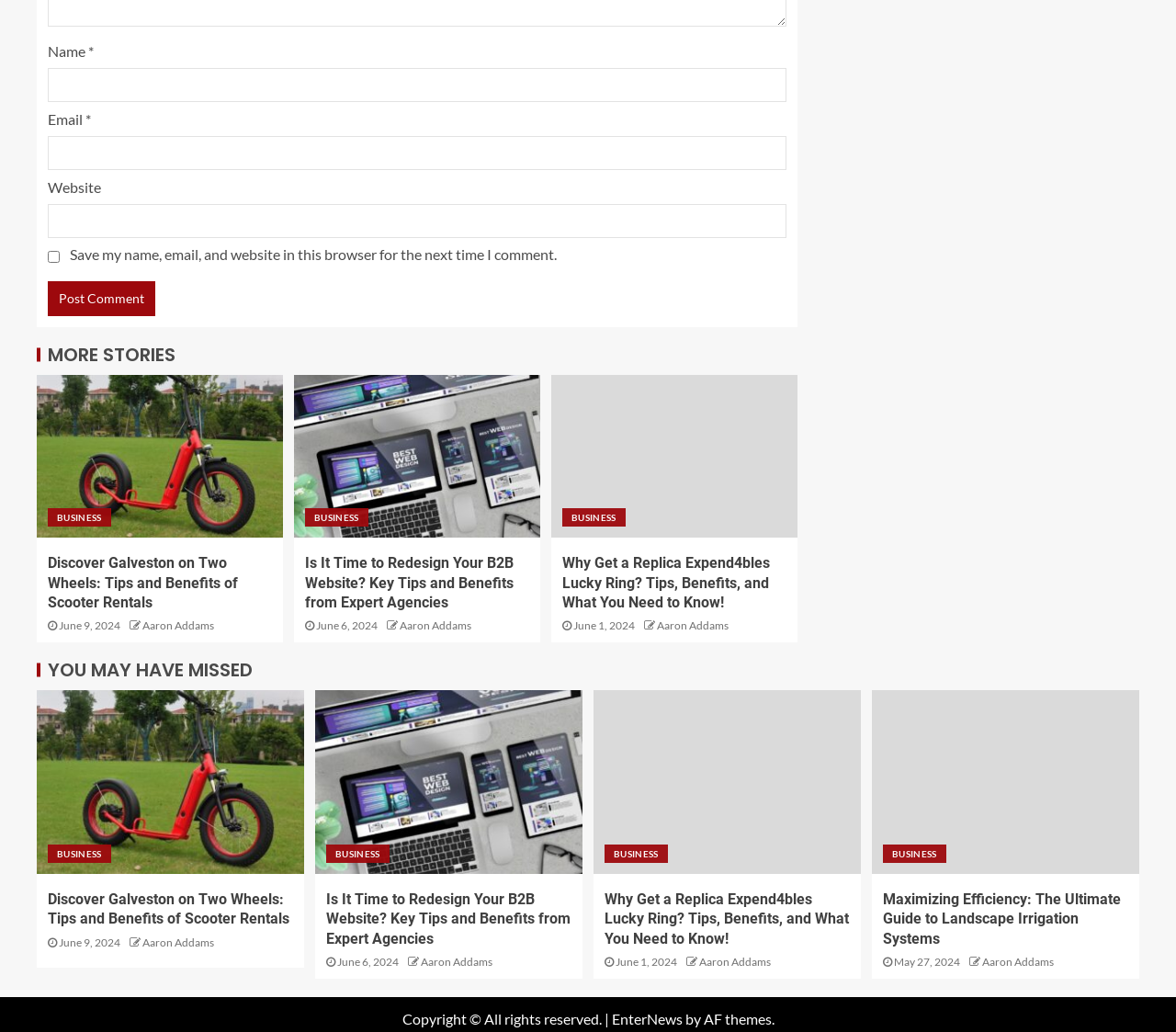From the image, can you give a detailed response to the question below:
What is the purpose of the checkbox?

The checkbox is located below the comment form, and its label is 'Save my name, email, and website in this browser for the next time I comment.' This suggests that the purpose of the checkbox is to save the commenter's information for future comments.